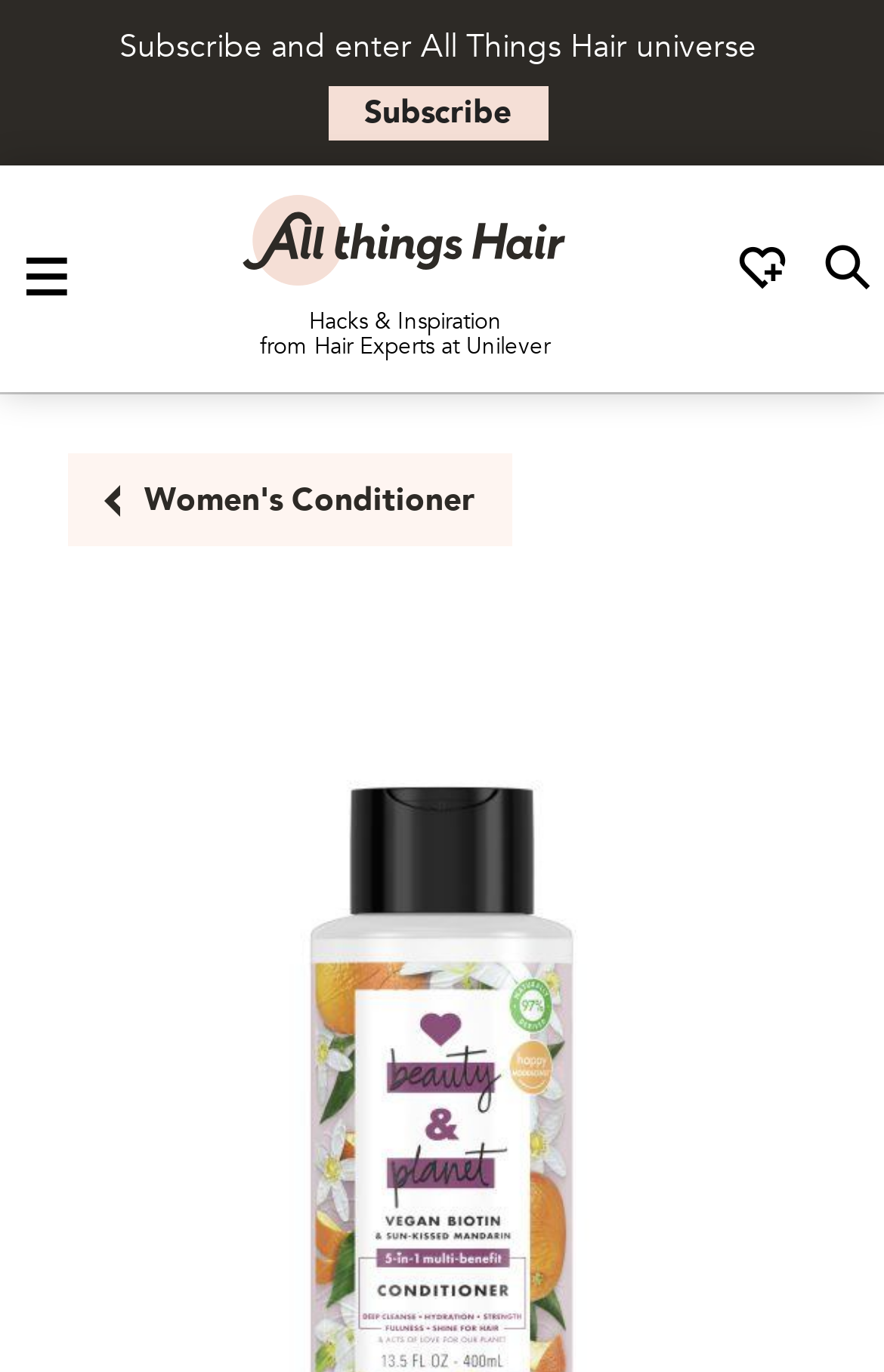Respond with a single word or phrase to the following question: What is the purpose of the 'Toggle Menu' link?

To expand or collapse the menu